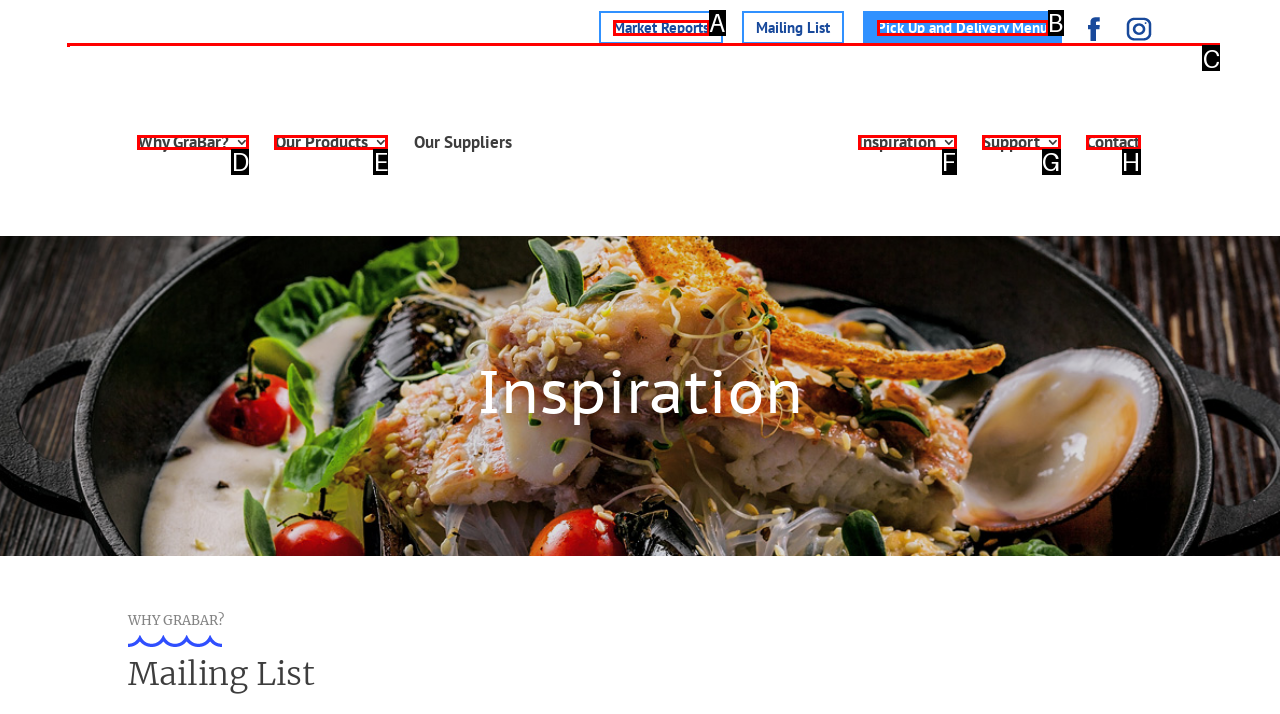Determine the appropriate lettered choice for the task: Contact us. Reply with the correct letter.

None